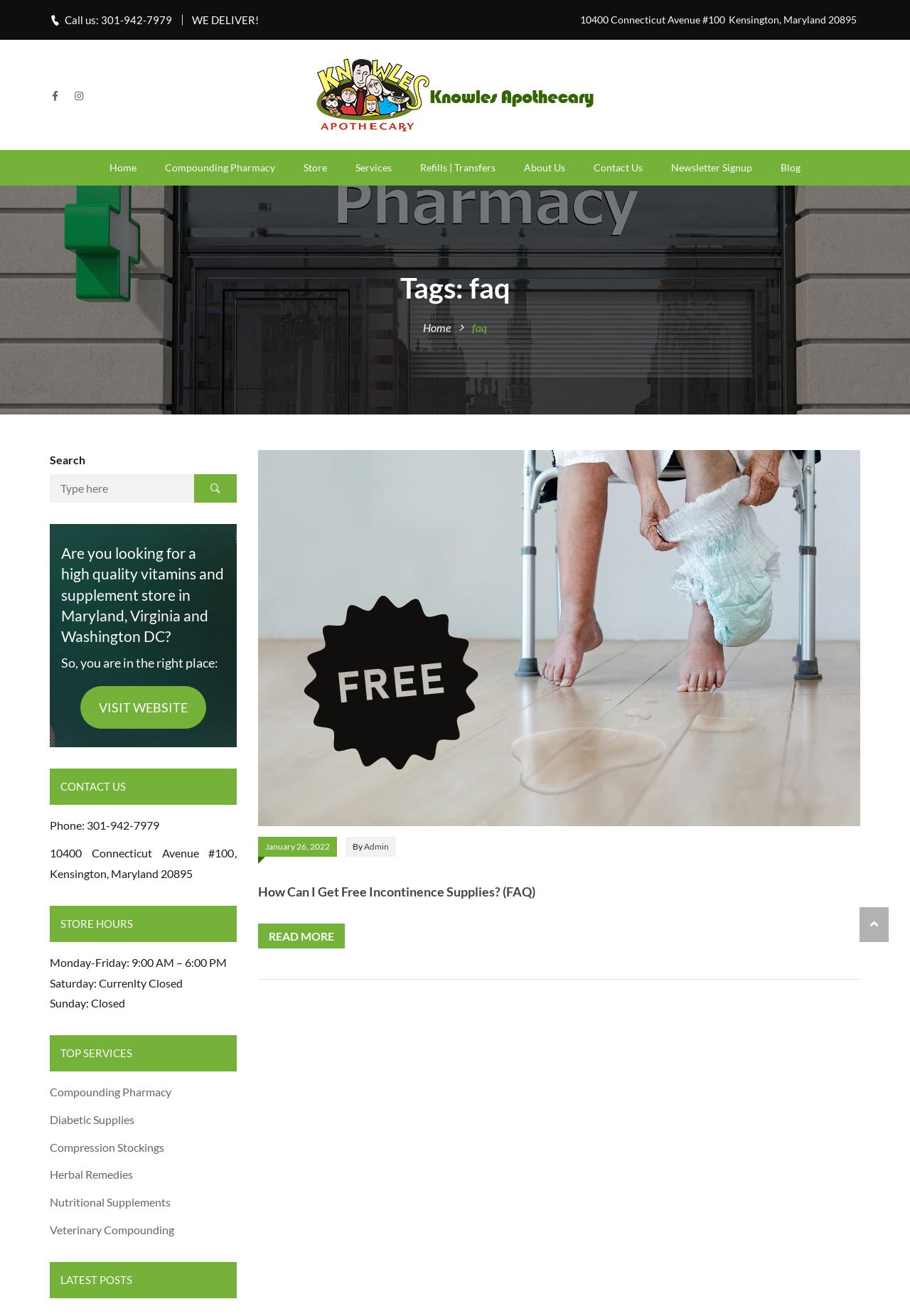What is the topic of the section with the heading 'TOP SERVICES'?
Answer the question with as much detail as you can, using the image as a reference.

I found the topic of the section by looking at the heading 'TOP SERVICES', which lists various services such as Compounding Pharmacy, Diabetic Supplies, and more.